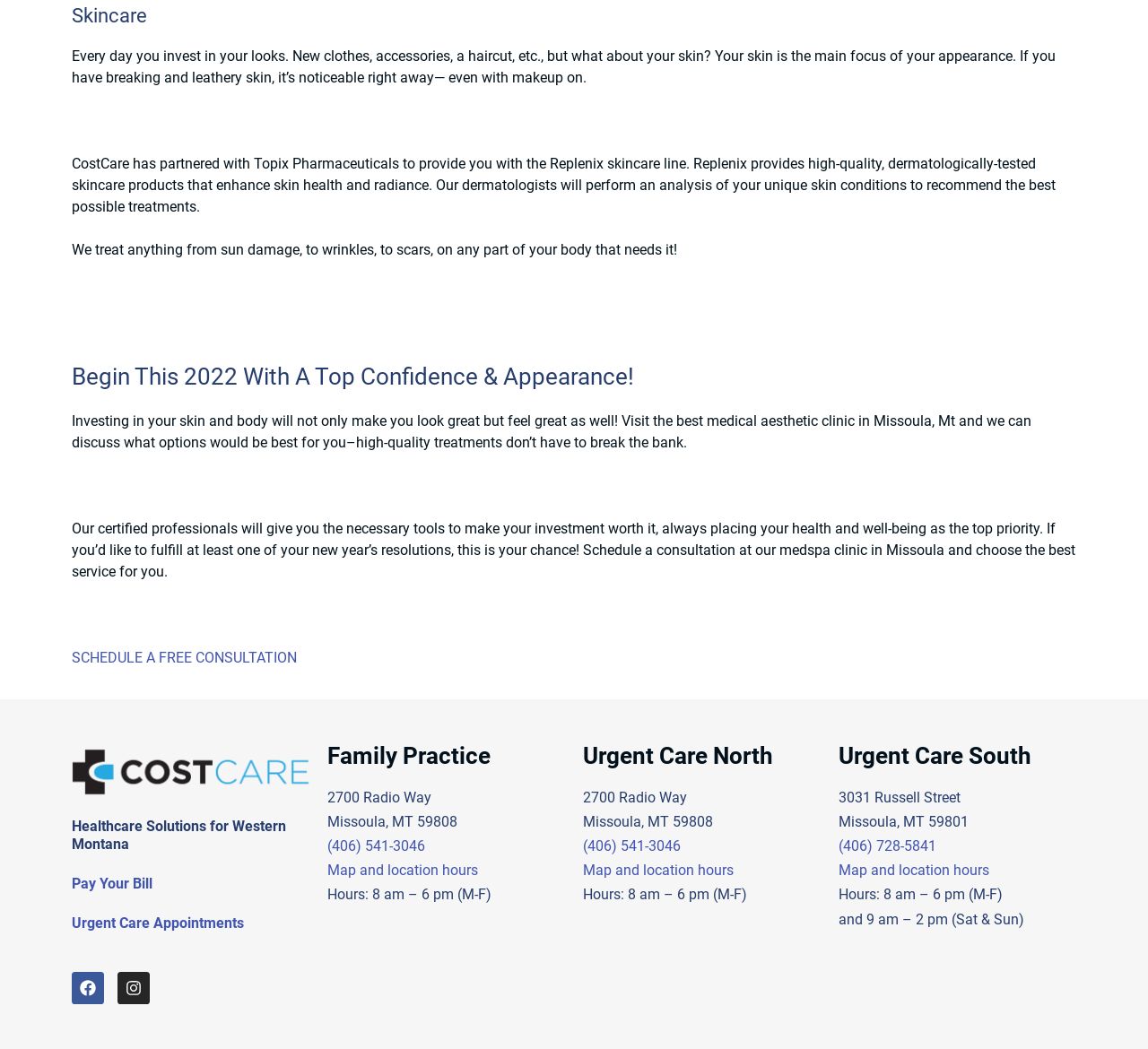Determine the bounding box coordinates for the UI element described. Format the coordinates as (top-left x, top-left y, bottom-right x, bottom-right y) and ensure all values are between 0 and 1. Element description: Map and location hours

[0.508, 0.822, 0.639, 0.838]